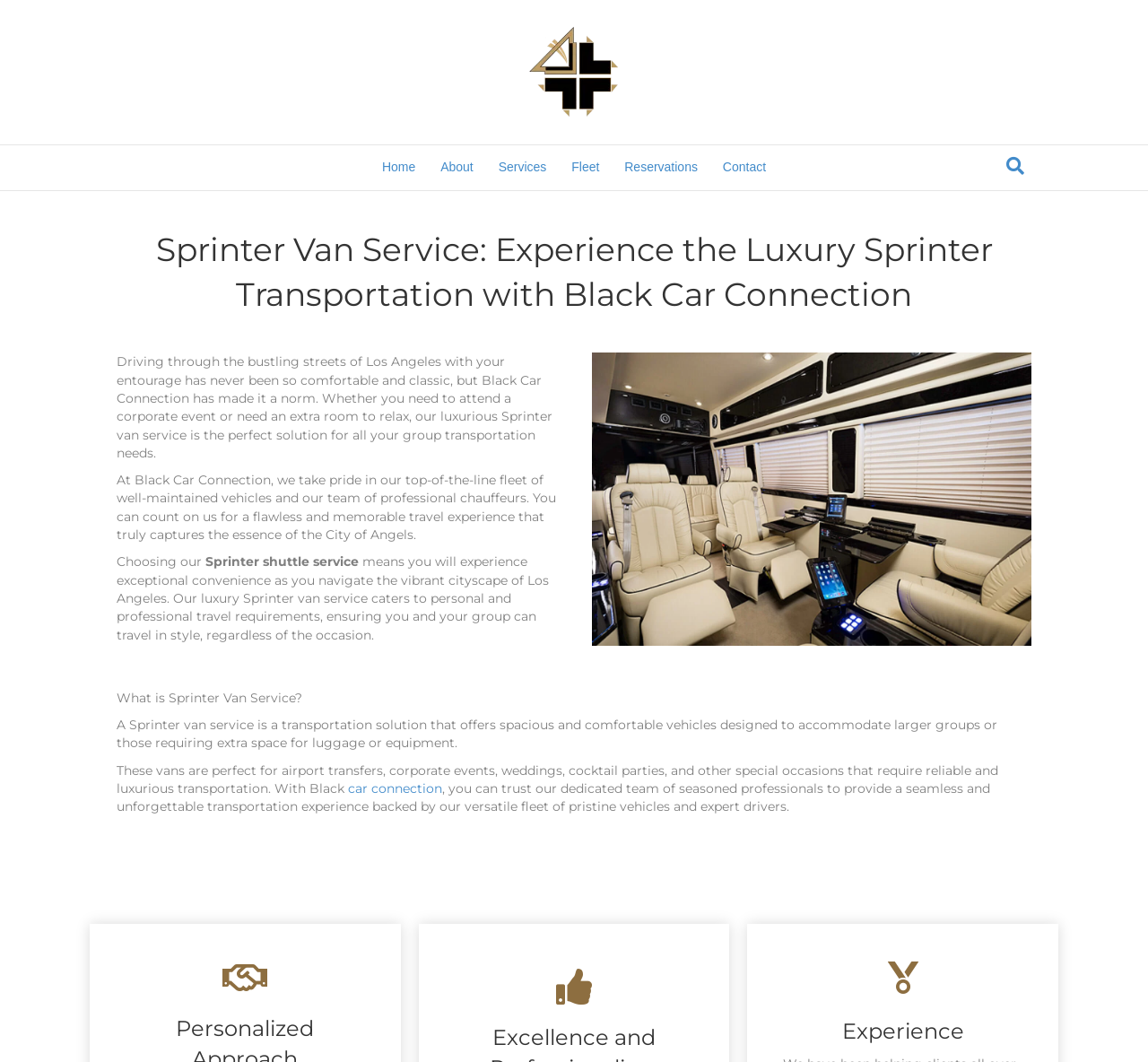Predict the bounding box coordinates of the area that should be clicked to accomplish the following instruction: "Get a quote for Reservations". The bounding box coordinates should consist of four float numbers between 0 and 1, i.e., [left, top, right, bottom].

[0.535, 0.137, 0.617, 0.179]